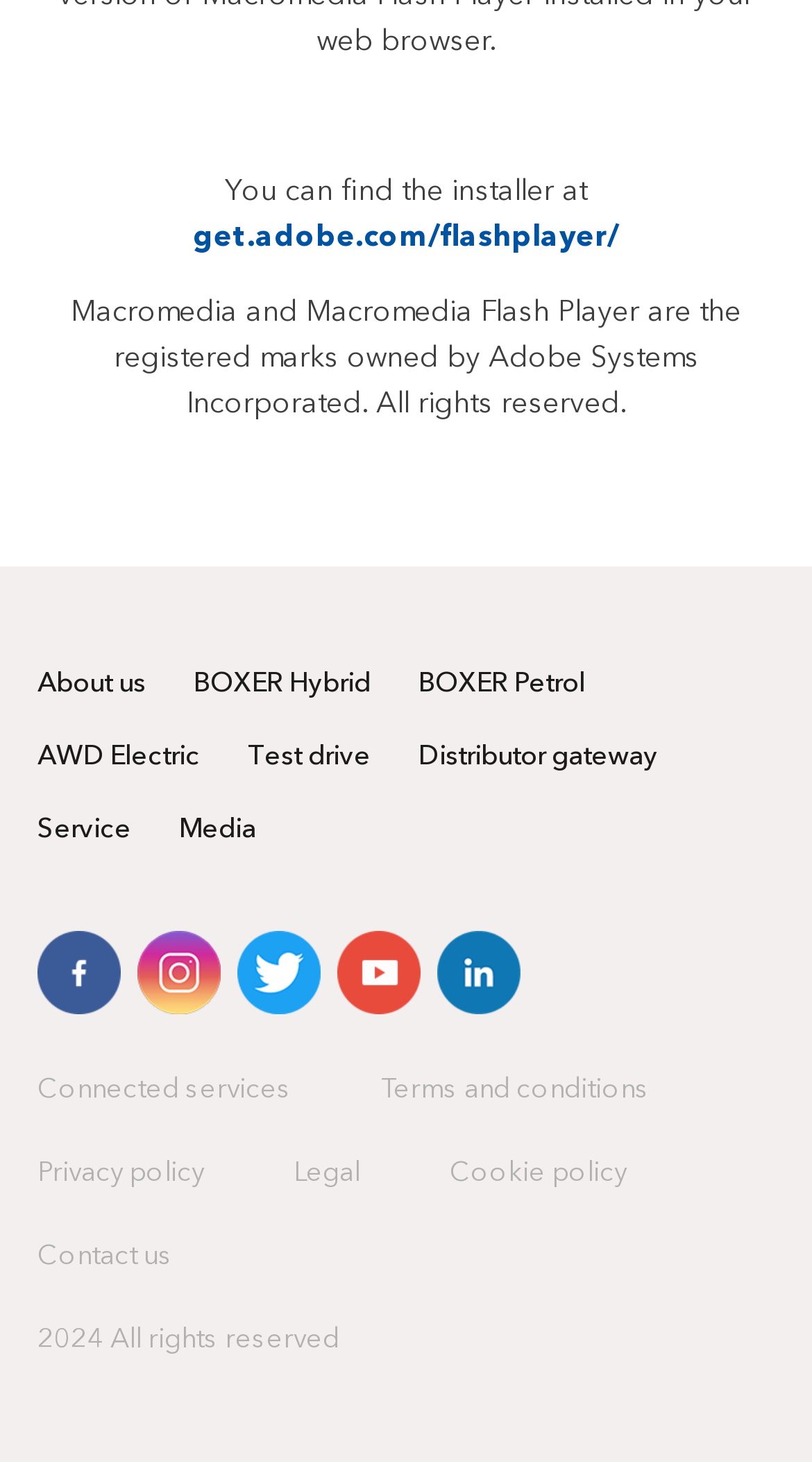Locate the bounding box coordinates of the clickable element to fulfill the following instruction: "Click the link to get Adobe Flash Player". Provide the coordinates as four float numbers between 0 and 1 in the format [left, top, right, bottom].

[0.237, 0.152, 0.763, 0.172]